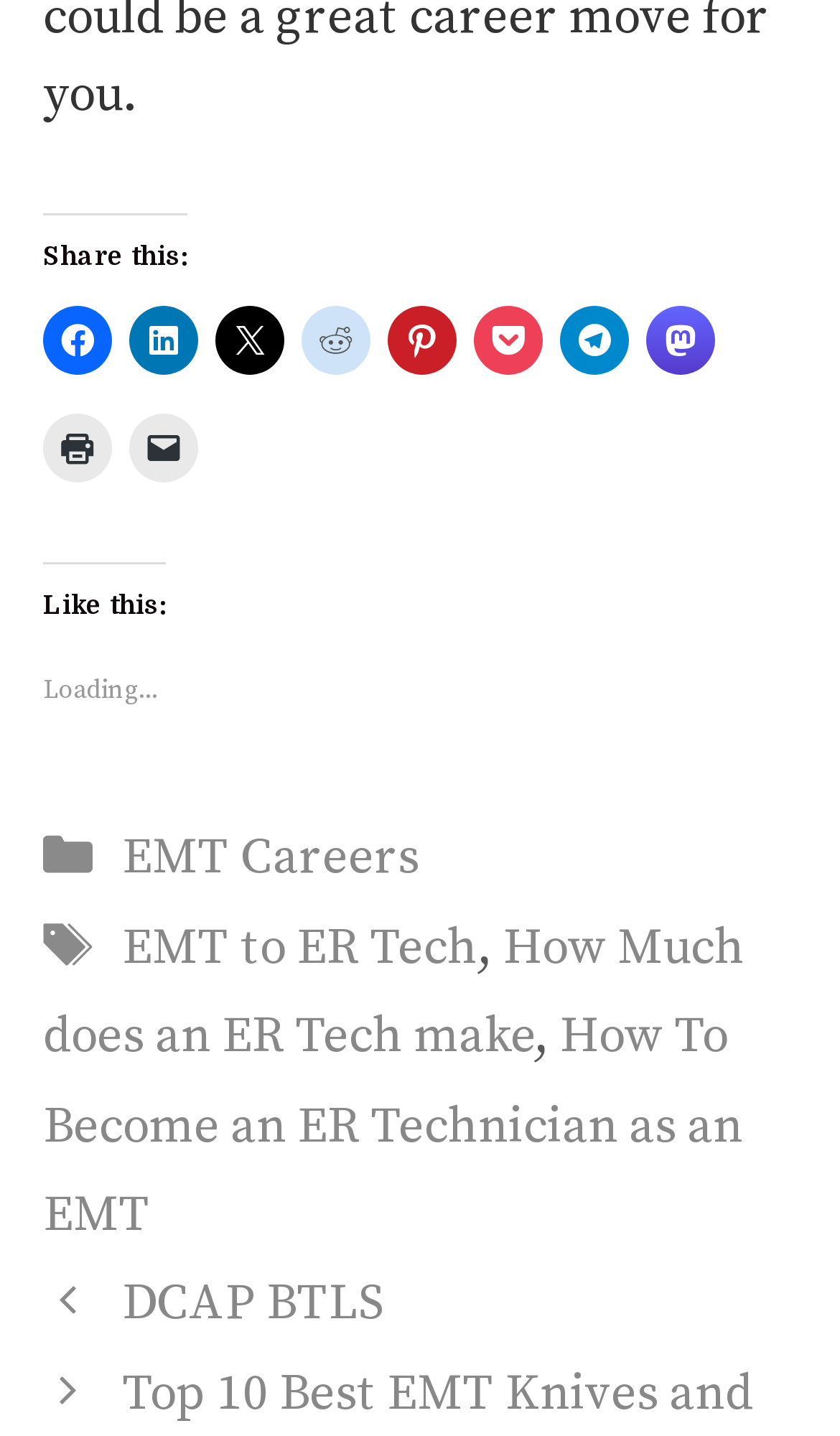How many links are there in the 'Like this:' section?
Using the image provided, answer with just one word or phrase.

4